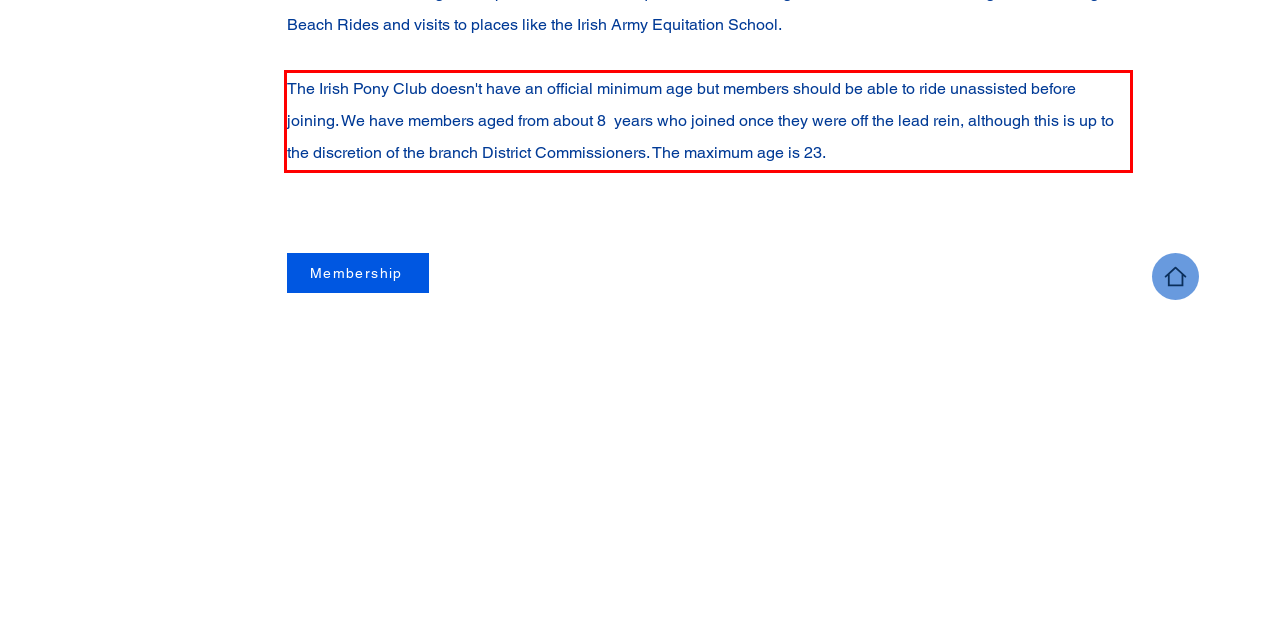From the screenshot of the webpage, locate the red bounding box and extract the text contained within that area.

The Irish Pony Club doesn't have an official minimum age but members should be able to ride unassisted before joining. We have members aged from about 8 years who joined once they were off the lead rein, although this is up to the discretion of the branch District Commissioners. The maximum age is 23.